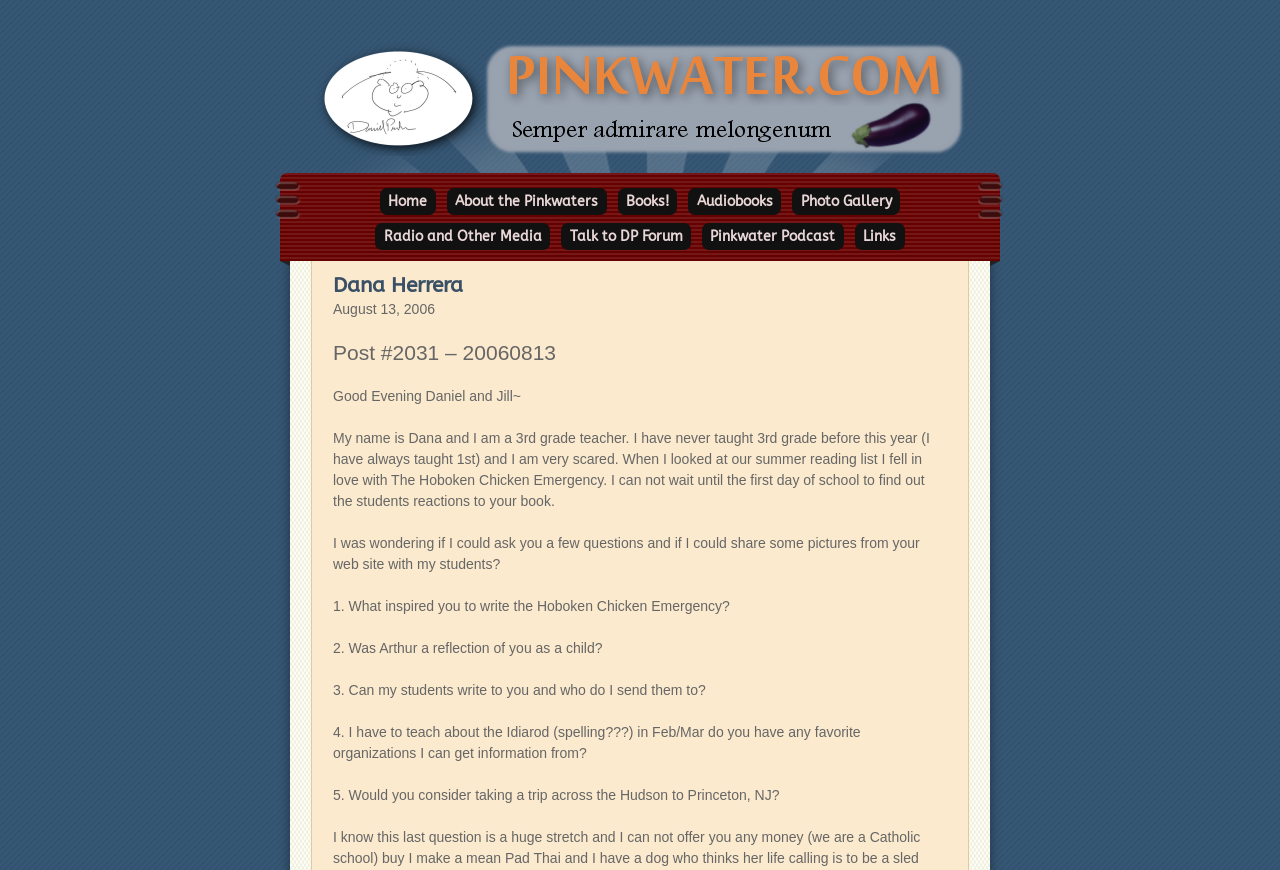Find the bounding box coordinates of the area to click in order to follow the instruction: "go to About the Pinkwaters page".

[0.349, 0.216, 0.474, 0.247]